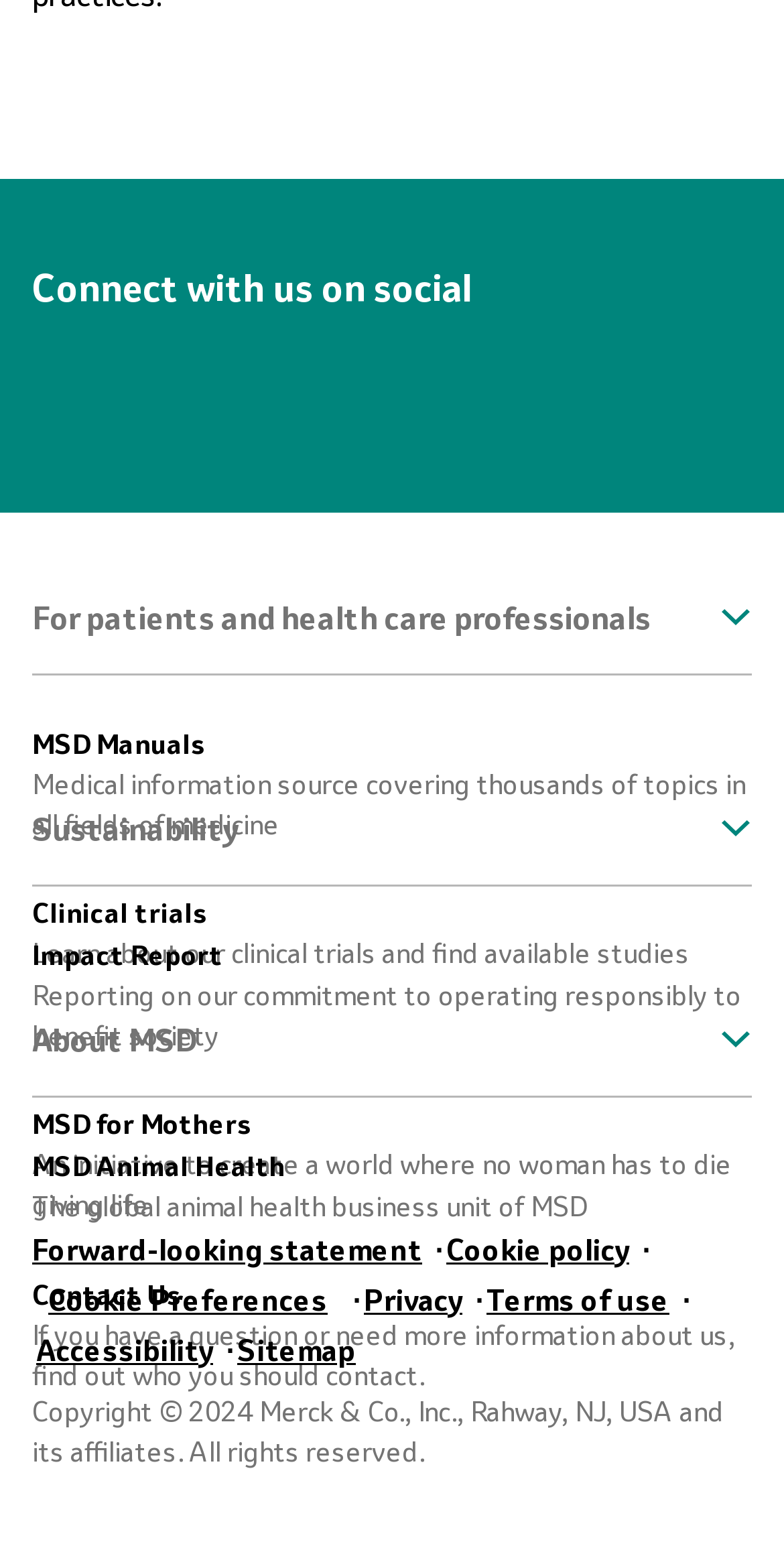Answer the following query with a single word or phrase:
What is the name of the medical information source?

MSD Manuals